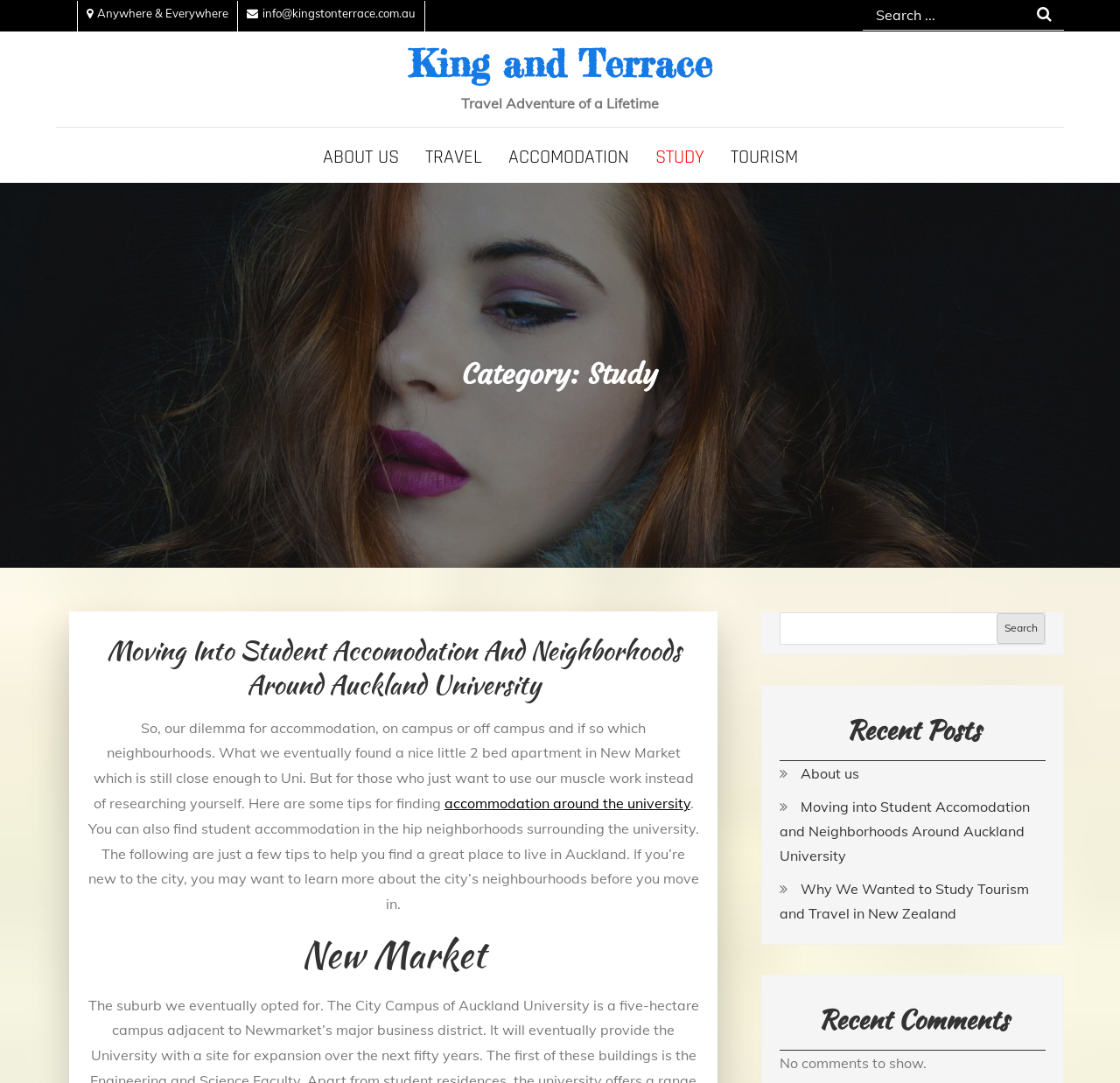Please identify the bounding box coordinates of where to click in order to follow the instruction: "View Great Ghost Stories".

None